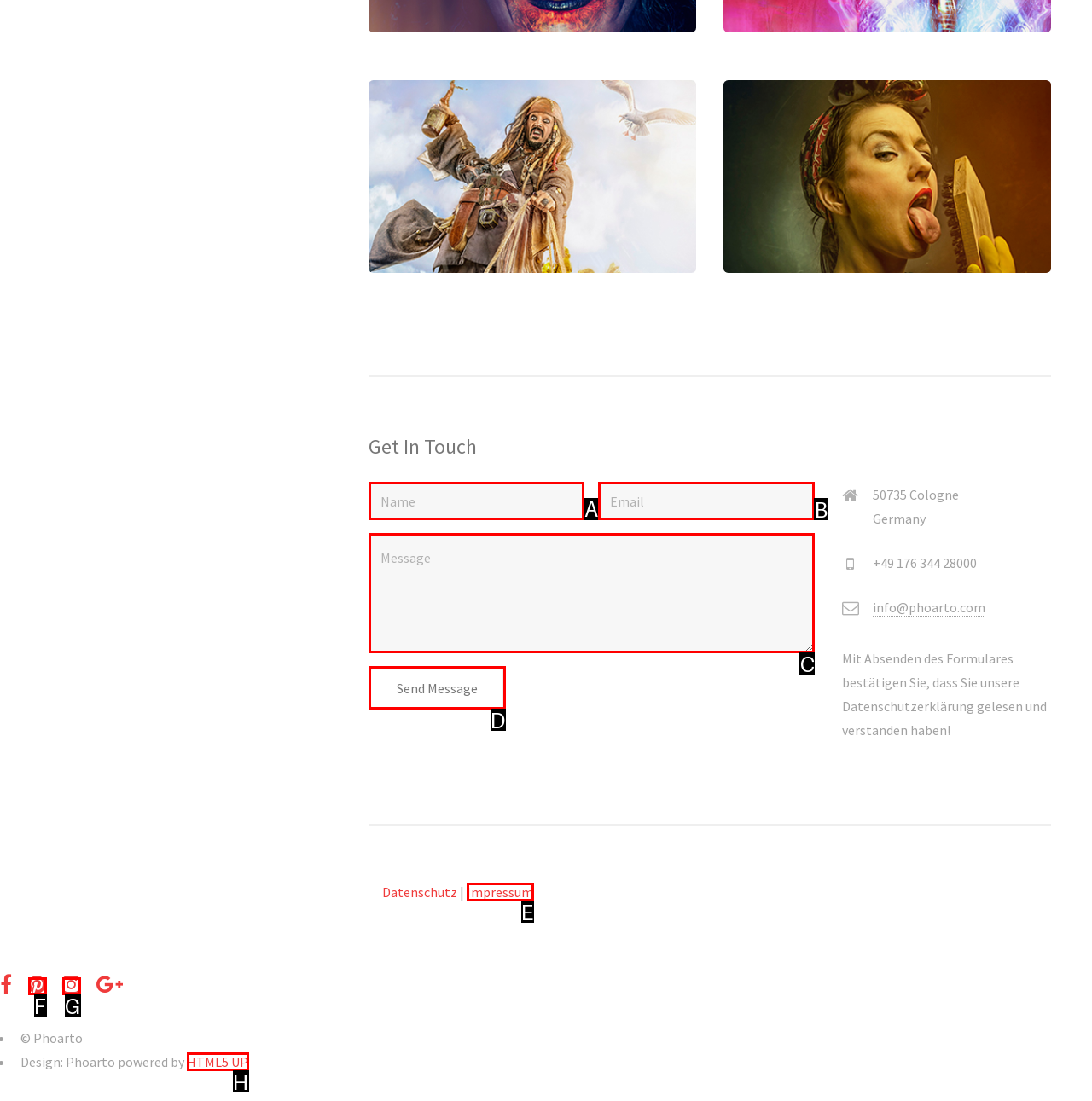Identify which lettered option completes the task: Enter name. Provide the letter of the correct choice.

A